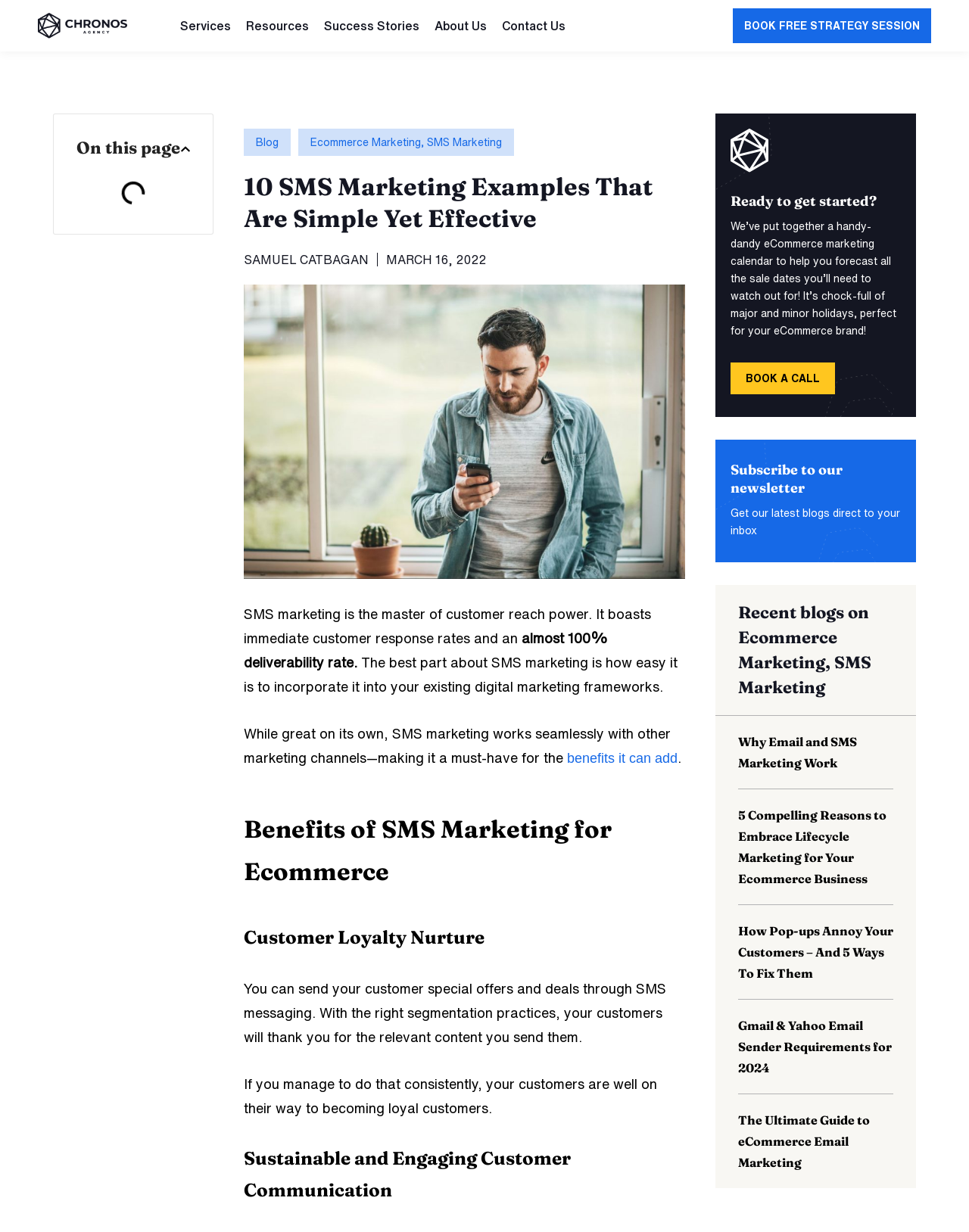What is the purpose of the 'Subscribe to our newsletter' section?
From the image, respond with a single word or phrase.

To receive latest blogs via email